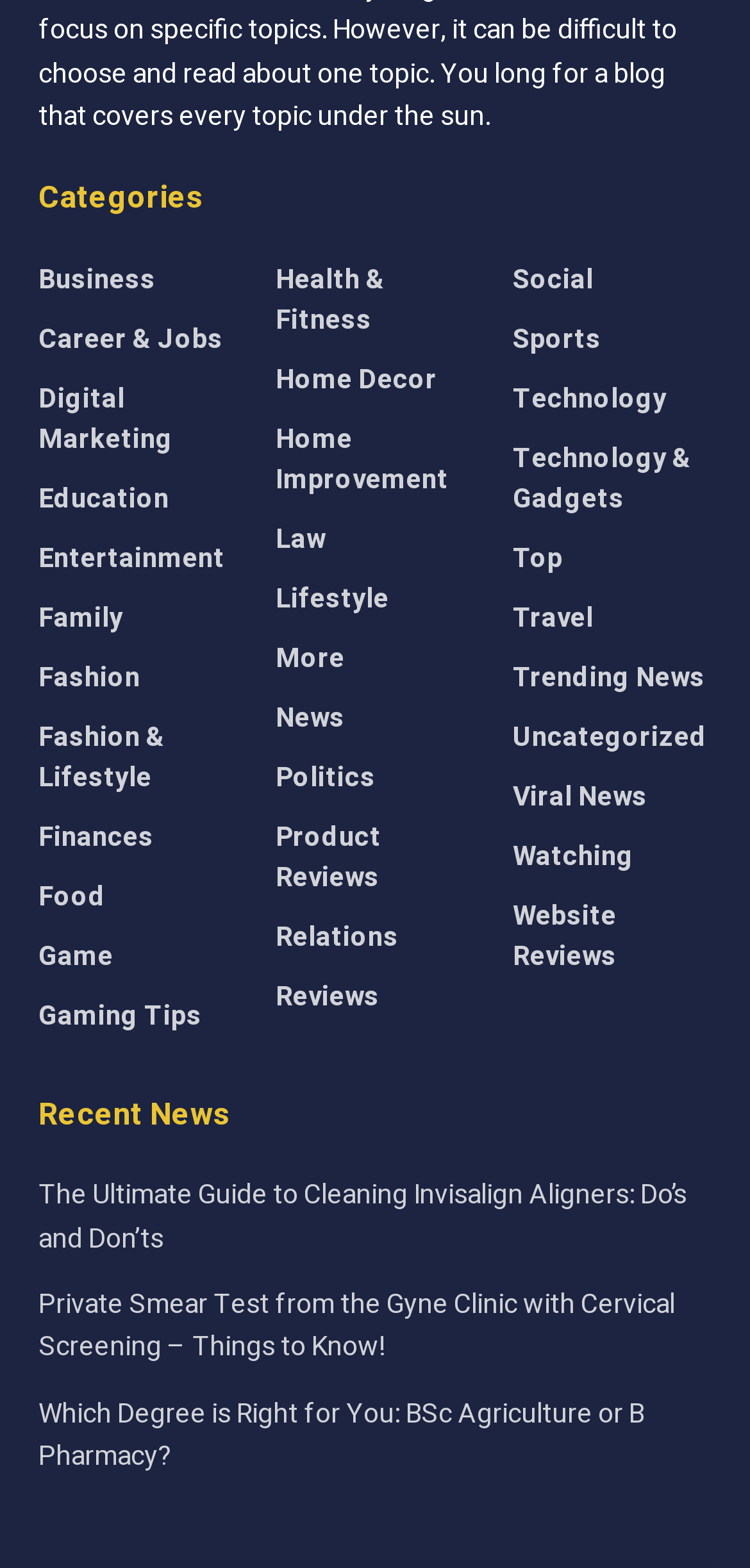How many news articles are displayed?
Kindly offer a detailed explanation using the data available in the image.

I counted the number of links under the 'Recent News' heading, and there are 3 links, each representing a news article.